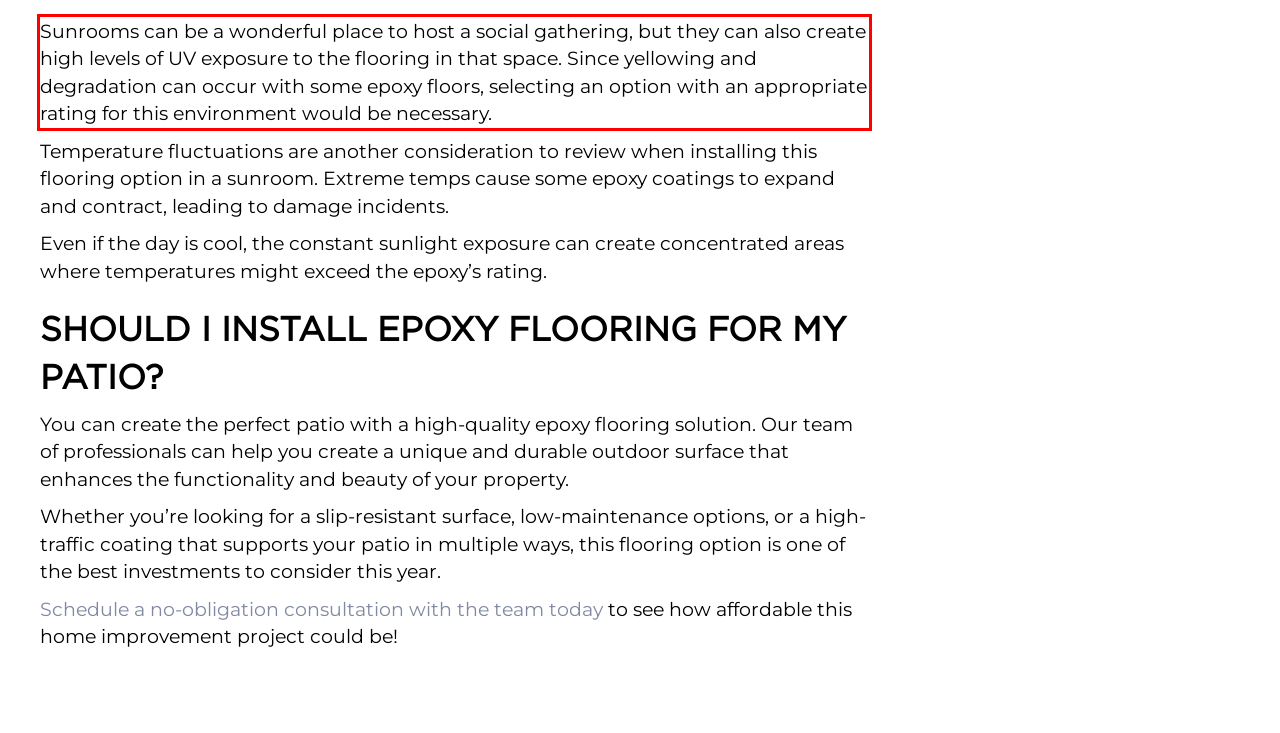Review the webpage screenshot provided, and perform OCR to extract the text from the red bounding box.

Sunrooms can be a wonderful place to host a social gathering, but they can also create high levels of UV exposure to the flooring in that space. Since yellowing and degradation can occur with some epoxy floors, selecting an option with an appropriate rating for this environment would be necessary.